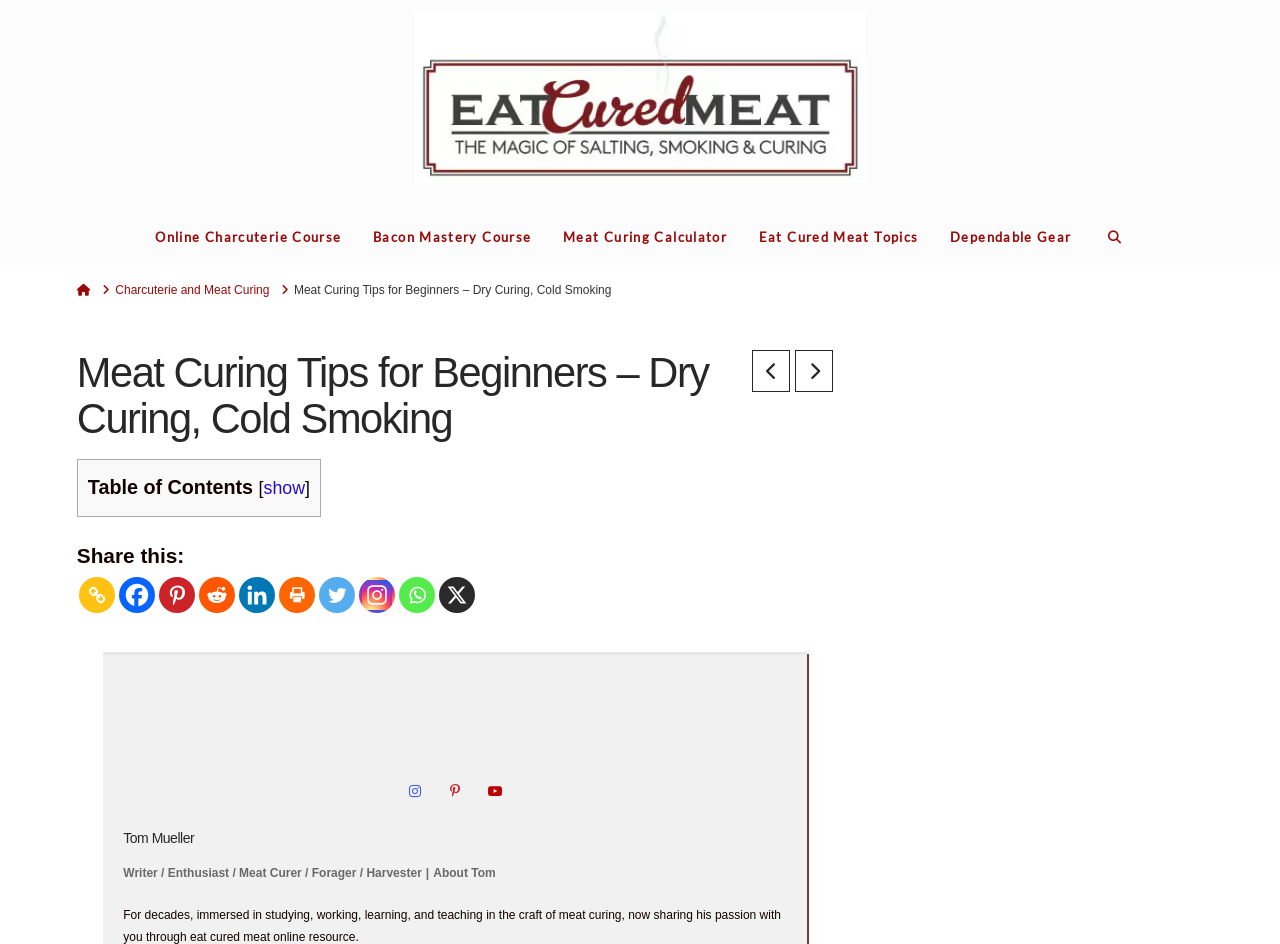How many social media sharing options are available?
Refer to the image and give a detailed answer to the question.

I counted the social media sharing links, including 'Copy Link', 'Facebook', 'Pinterest', 'Reddit', 'Linkedin', 'Print', 'Twitter', 'Instagram', and 'Whatsapp'. There are 9 social media sharing options available.